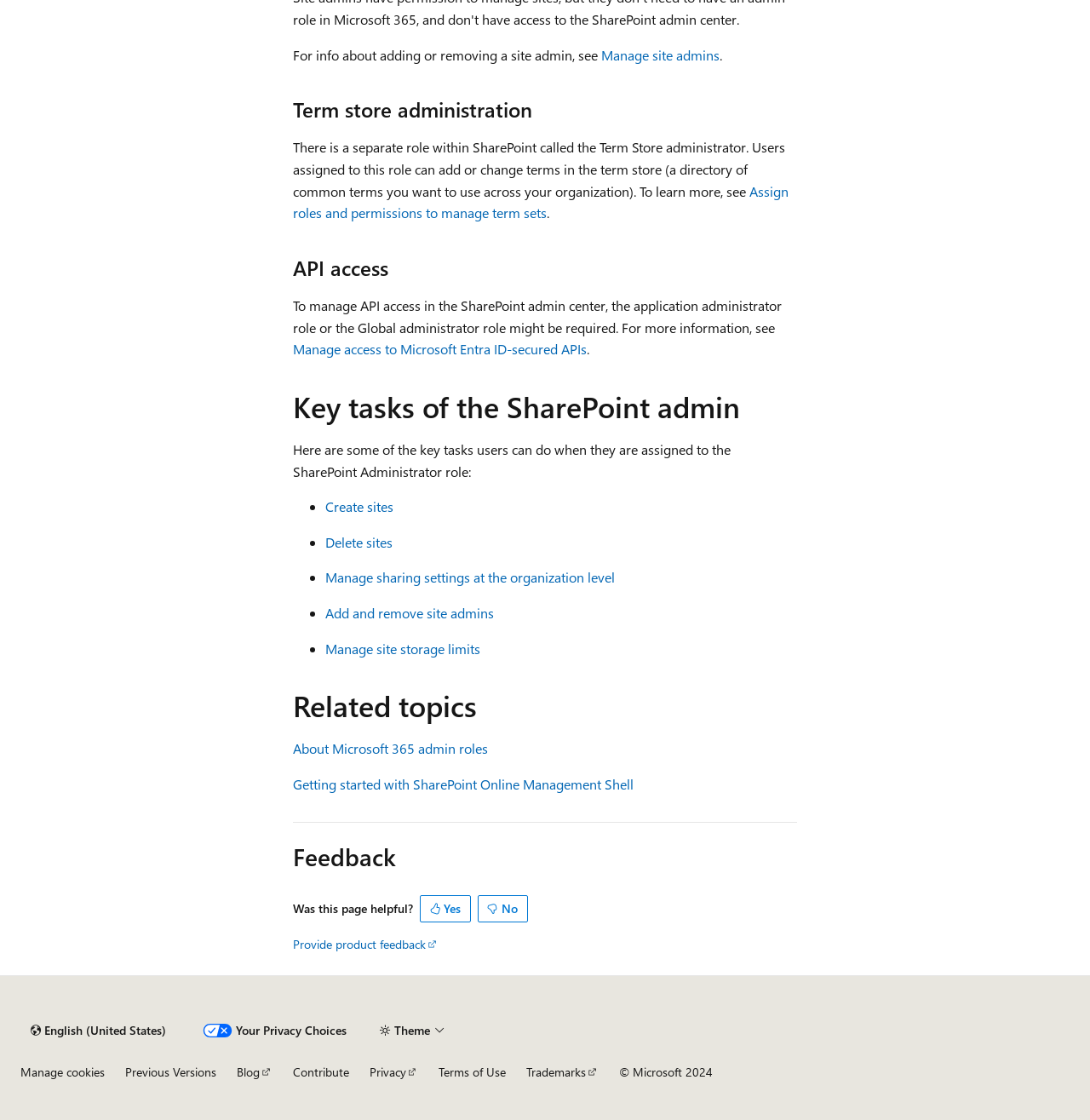Can you show the bounding box coordinates of the region to click on to complete the task described in the instruction: "Manage access to Microsoft Entra ID-secured APIs"?

[0.269, 0.304, 0.538, 0.32]